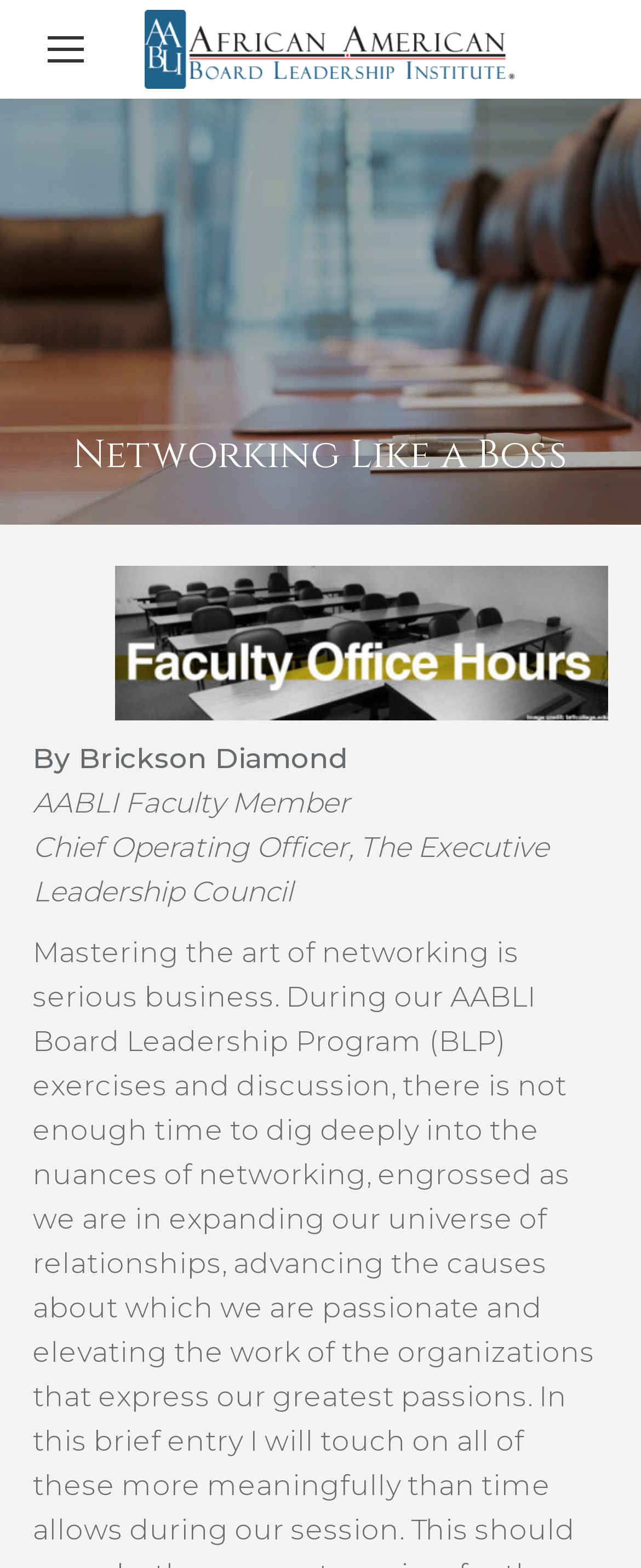Determine the bounding box of the UI component based on this description: "Go to Top". The bounding box coordinates should be four float values between 0 and 1, i.e., [left, top, right, bottom].

[0.872, 0.644, 0.974, 0.686]